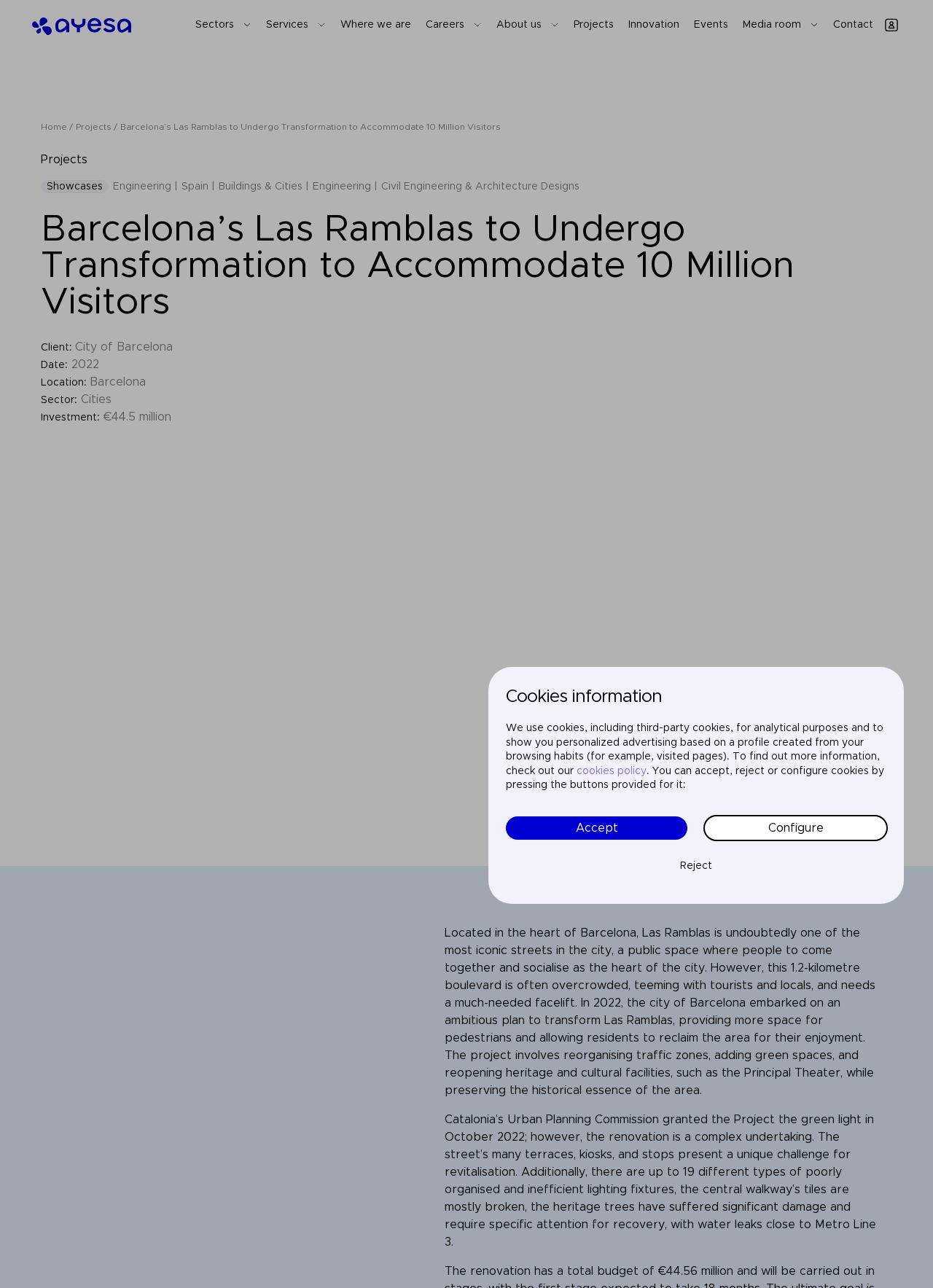Answer the question in a single word or phrase:
What is the name of the city where Las Ramblas is located?

Barcelona